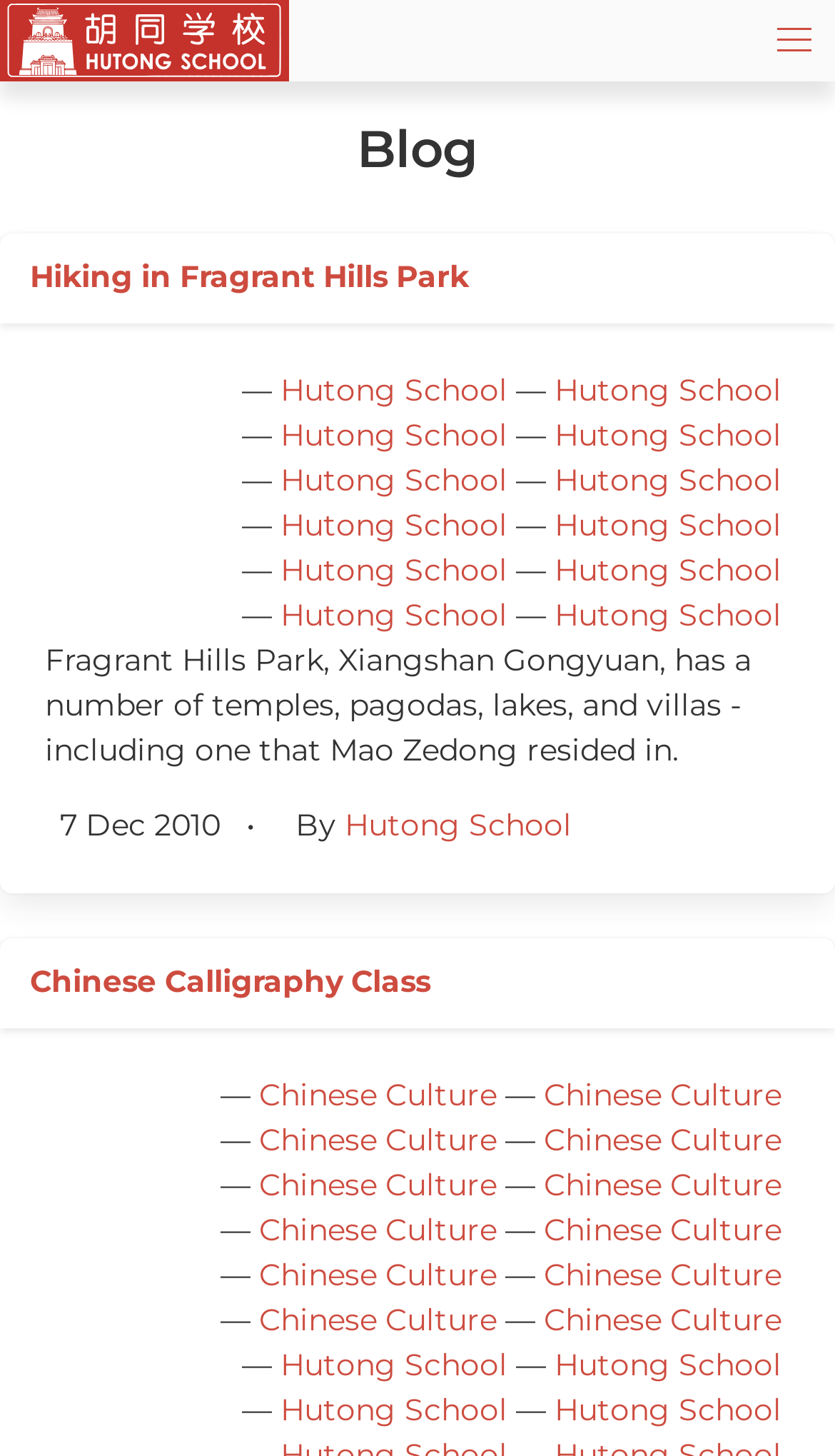Please reply to the following question using a single word or phrase: 
What is the topic of the blog post?

Hiking in Fragrant Hills Park